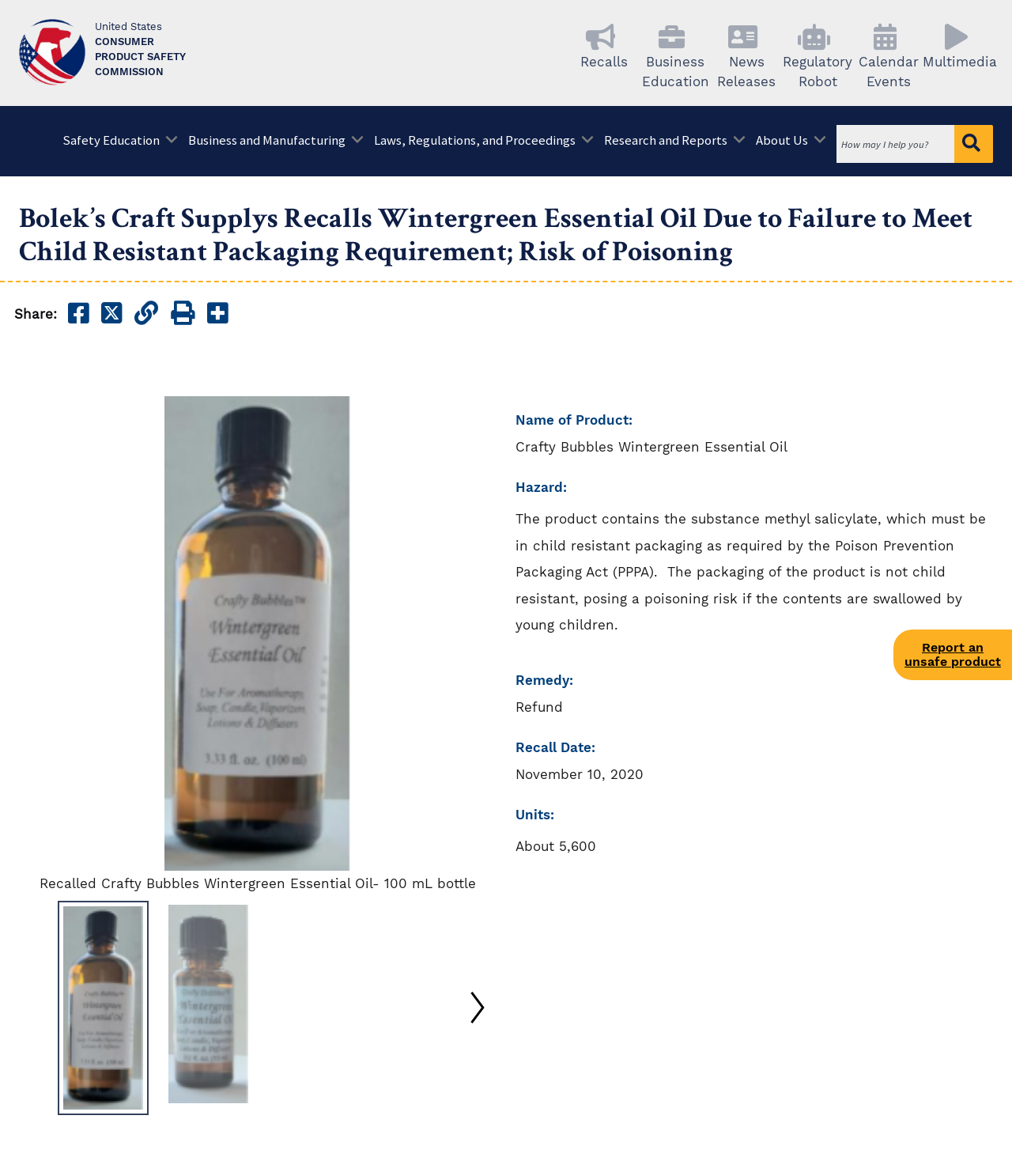Identify and extract the main heading of the webpage.

Bolek’s Craft Supplys Recalls Wintergreen Essential Oil Due to Failure to Meet Child Resistant Packaging Requirement; Risk of Poisoning